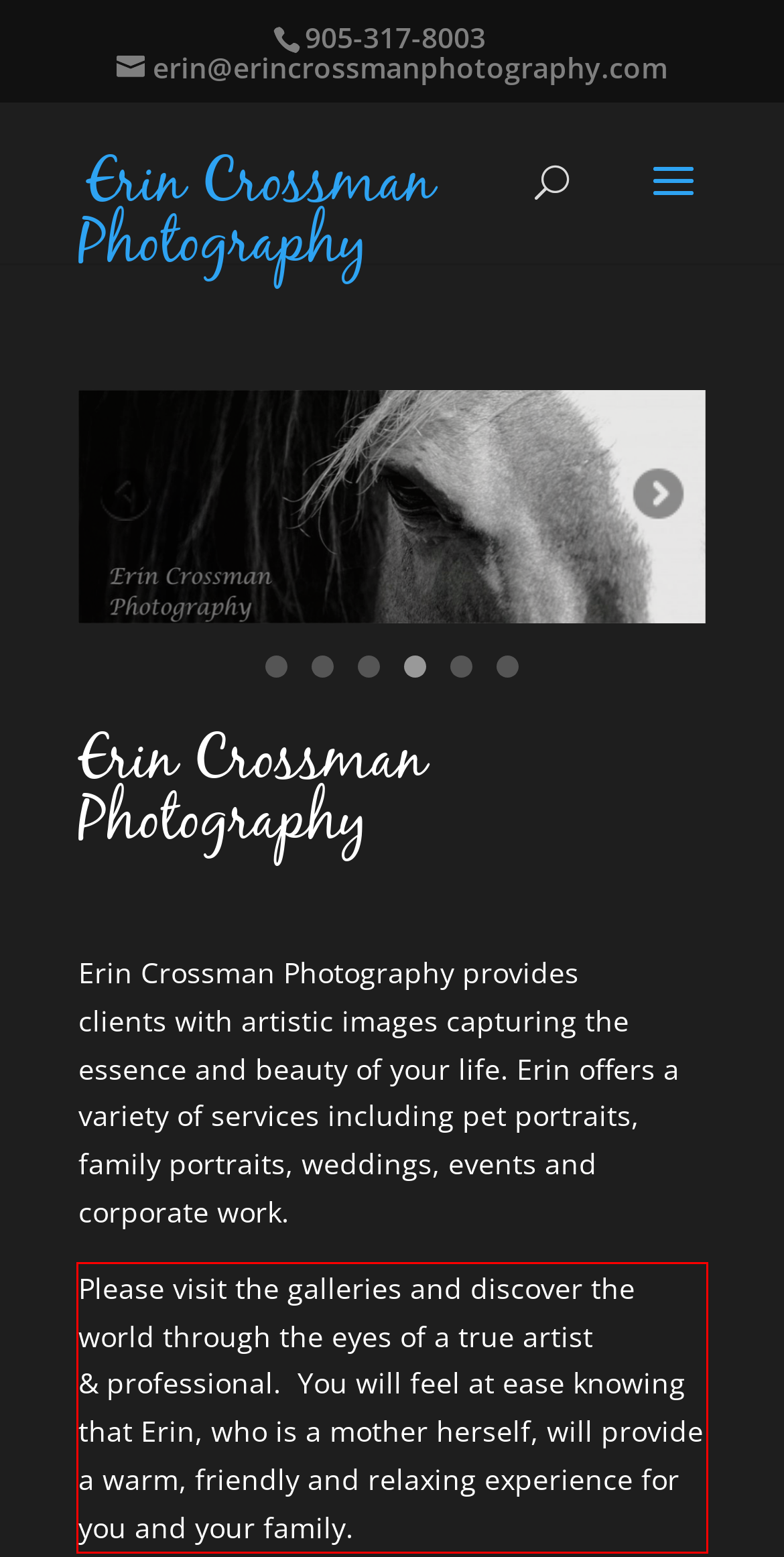Analyze the red bounding box in the provided webpage screenshot and generate the text content contained within.

Please visit the galleries and discover the world through the eyes of a true artist & professional. You will feel at ease knowing that Erin, who is a mother herself, will provide a warm, friendly and relaxing experience for you and your family.